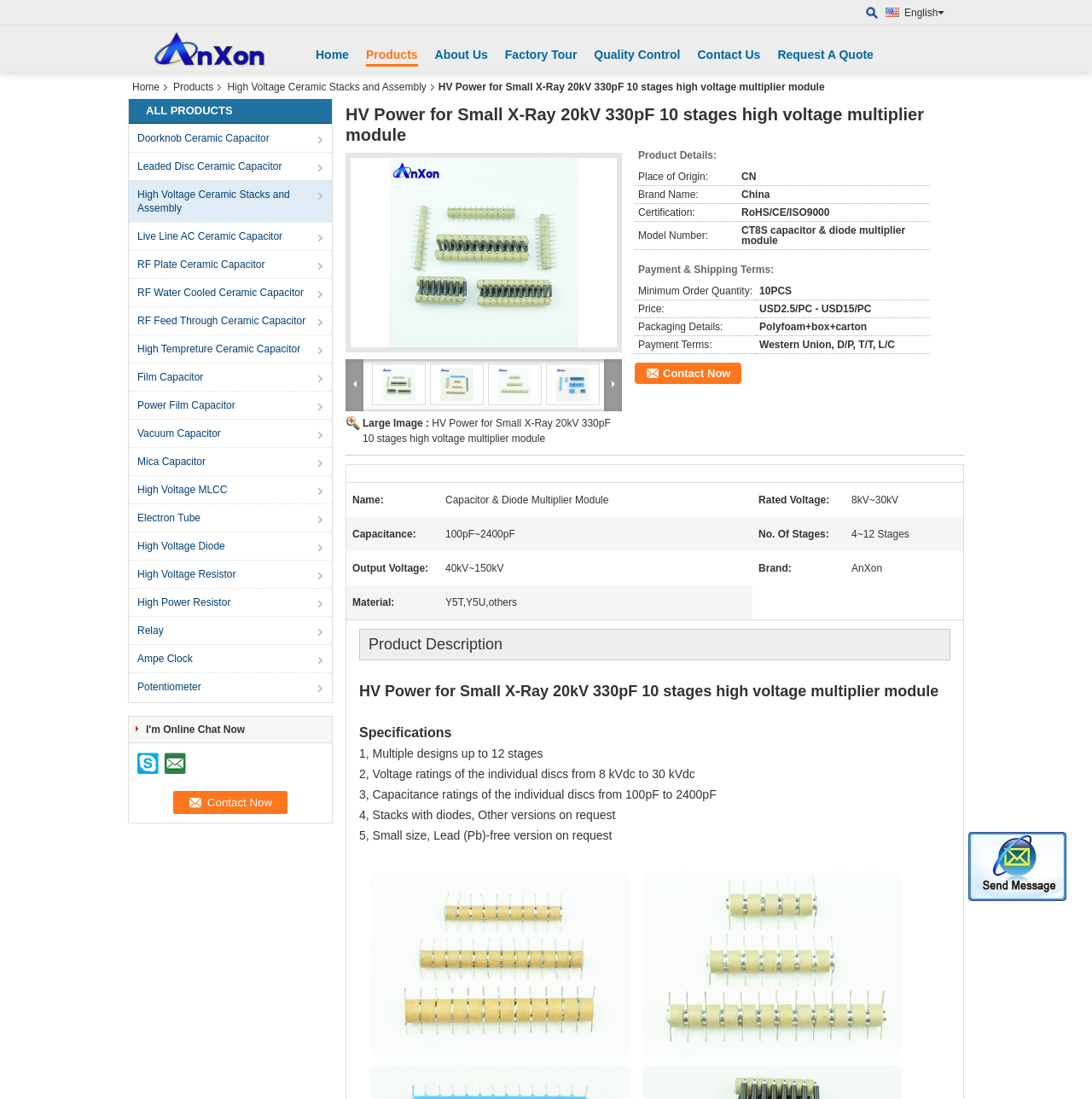Given the description "Mica Capacitor", provide the bounding box coordinates of the corresponding UI element.

[0.118, 0.407, 0.305, 0.432]